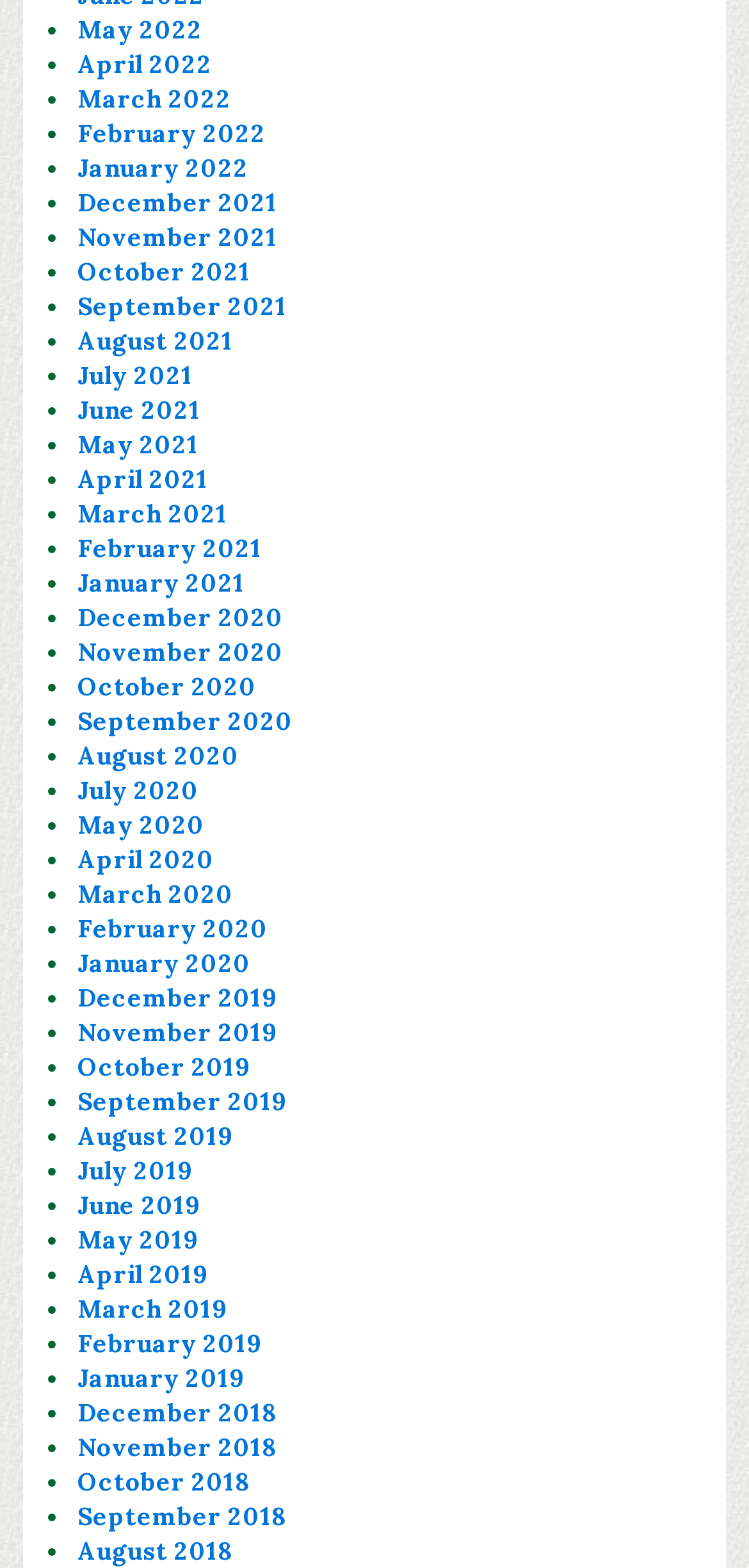Please identify the bounding box coordinates of the element on the webpage that should be clicked to follow this instruction: "View March 2019". The bounding box coordinates should be given as four float numbers between 0 and 1, formatted as [left, top, right, bottom].

[0.103, 0.825, 0.303, 0.845]